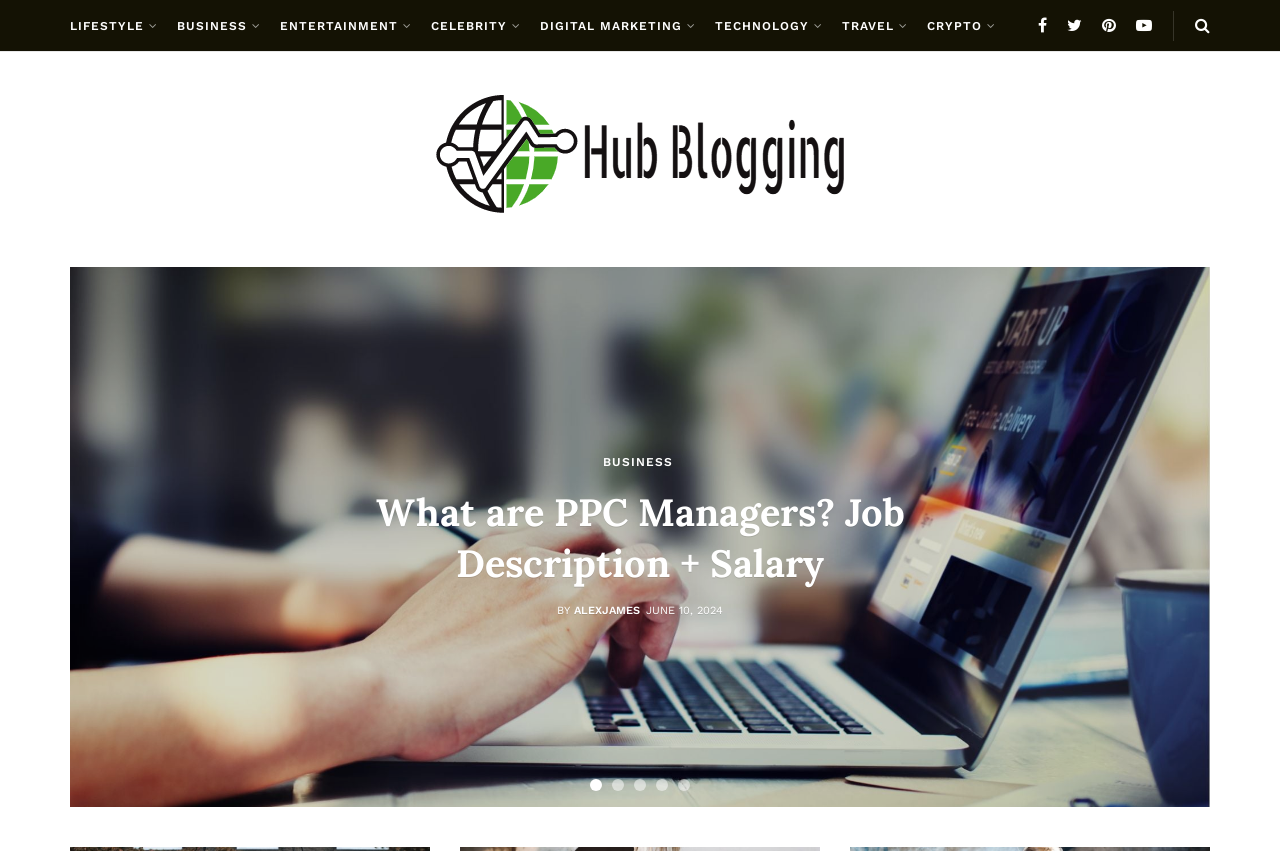Identify the bounding box coordinates for the region of the element that should be clicked to carry out the instruction: "View the DIGITAL MARKETING section". The bounding box coordinates should be four float numbers between 0 and 1, i.e., [left, top, right, bottom].

[0.422, 0.001, 0.541, 0.059]